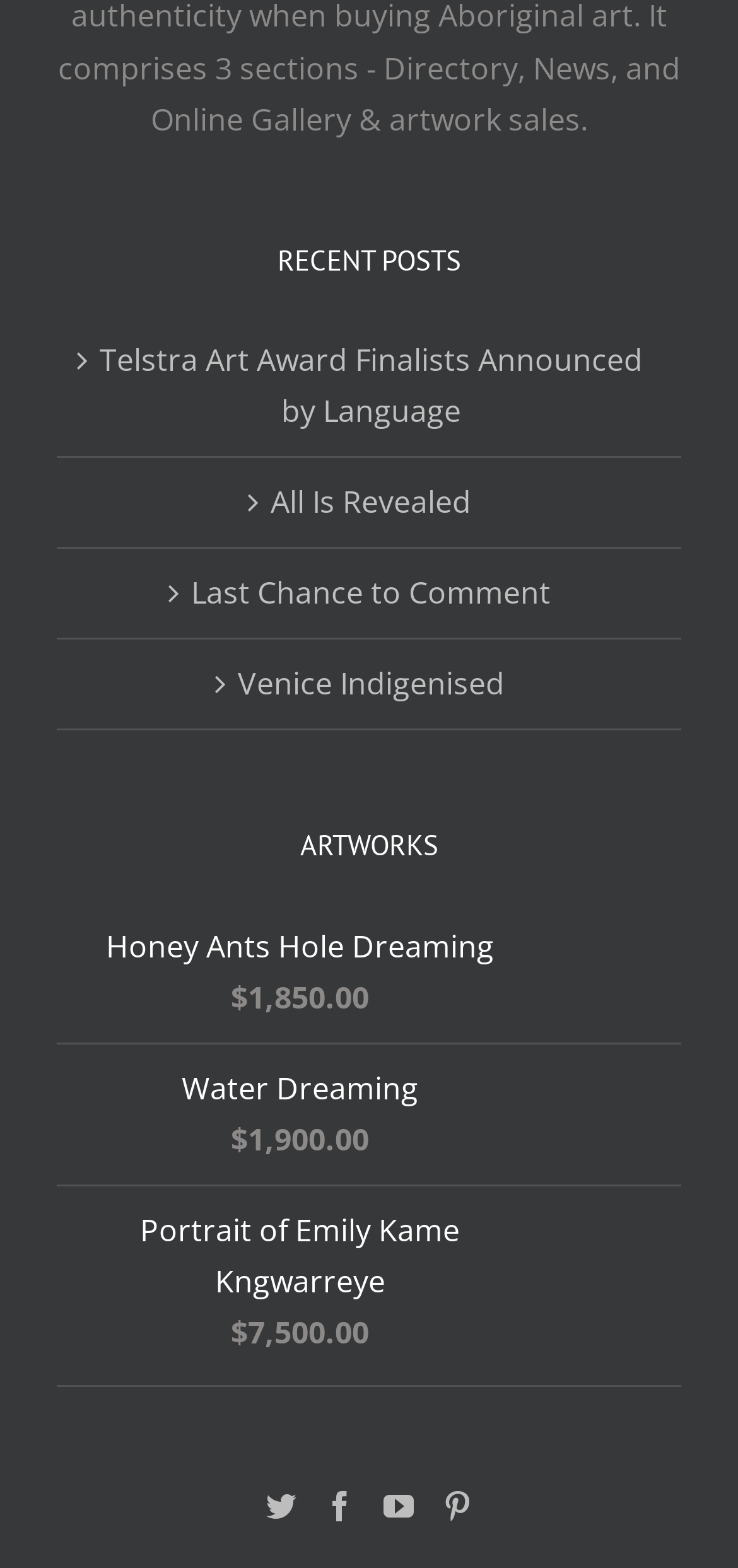Please find the bounding box coordinates of the element's region to be clicked to carry out this instruction: "Explore Honey Ants Hole Dreaming artwork".

[0.077, 0.587, 0.923, 0.62]